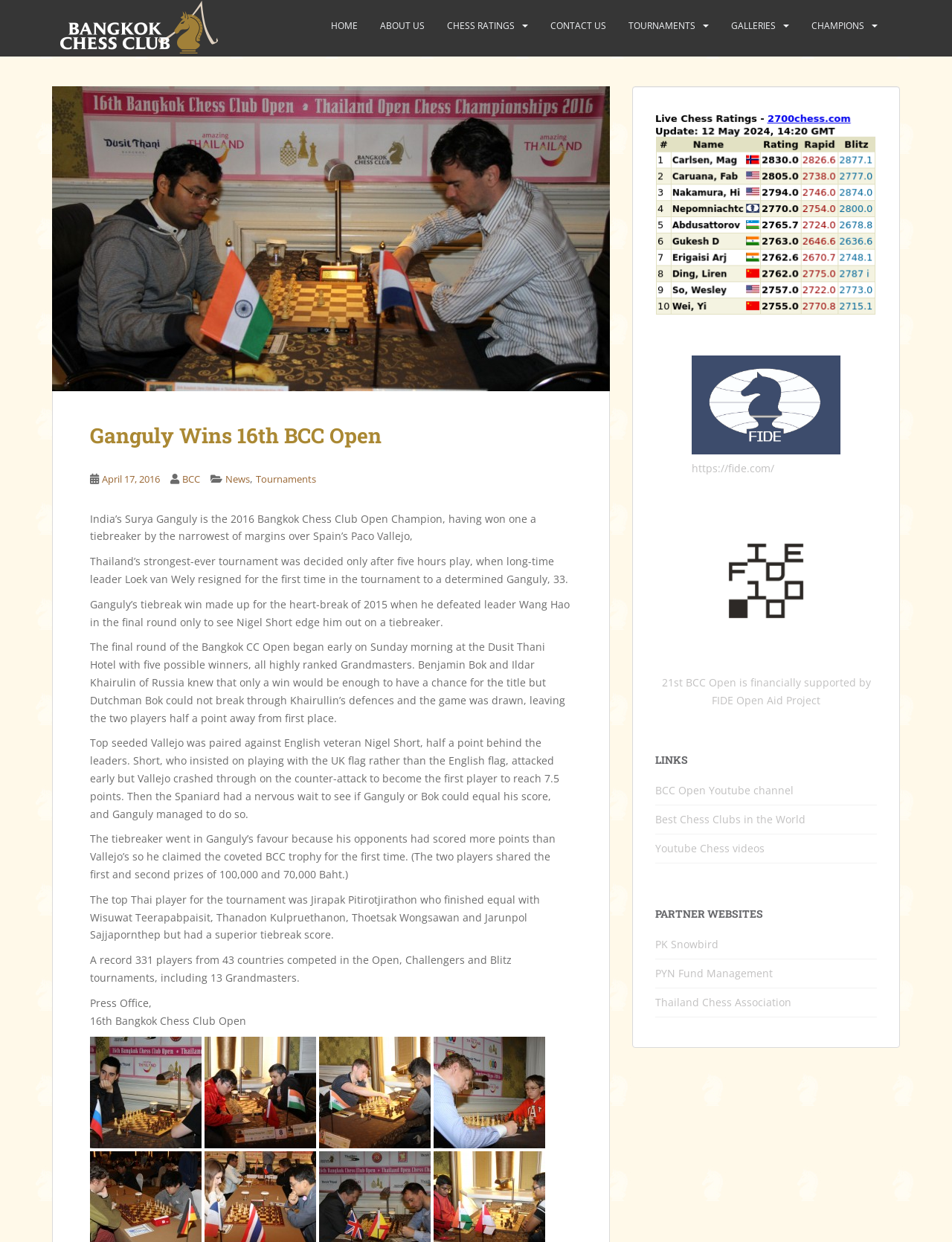How many players participated in the Open, Challengers, and Blitz tournaments?
Analyze the image and deliver a detailed answer to the question.

The answer can be found in the paragraph that states 'A record 331 players from 43 countries competed in the Open, Challengers and Blitz tournaments, including 13 Grandmasters.'